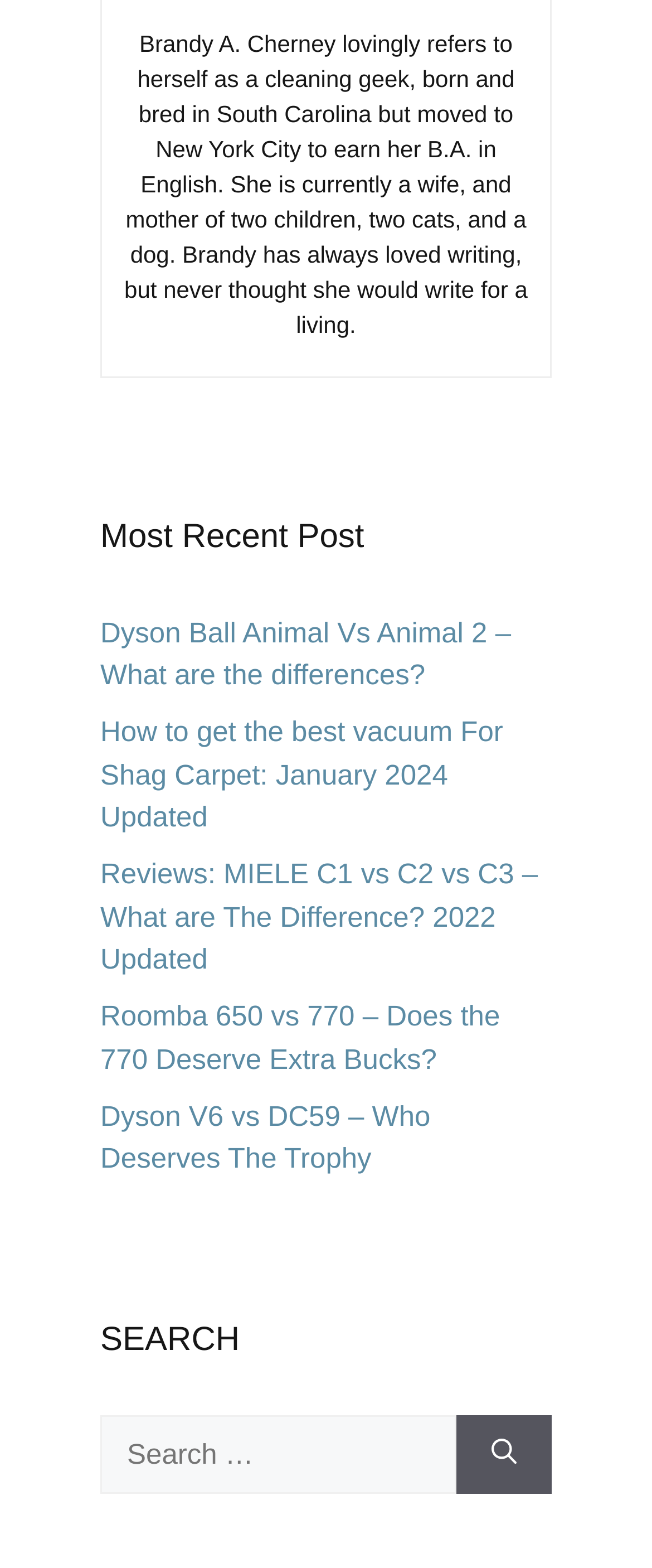What is the purpose of the search box?
Based on the image, please offer an in-depth response to the question.

The answer can be inferred from the presence of a search box with a label 'Search for:' and a button labeled 'Search', indicating that the user can input a query to search the blog.